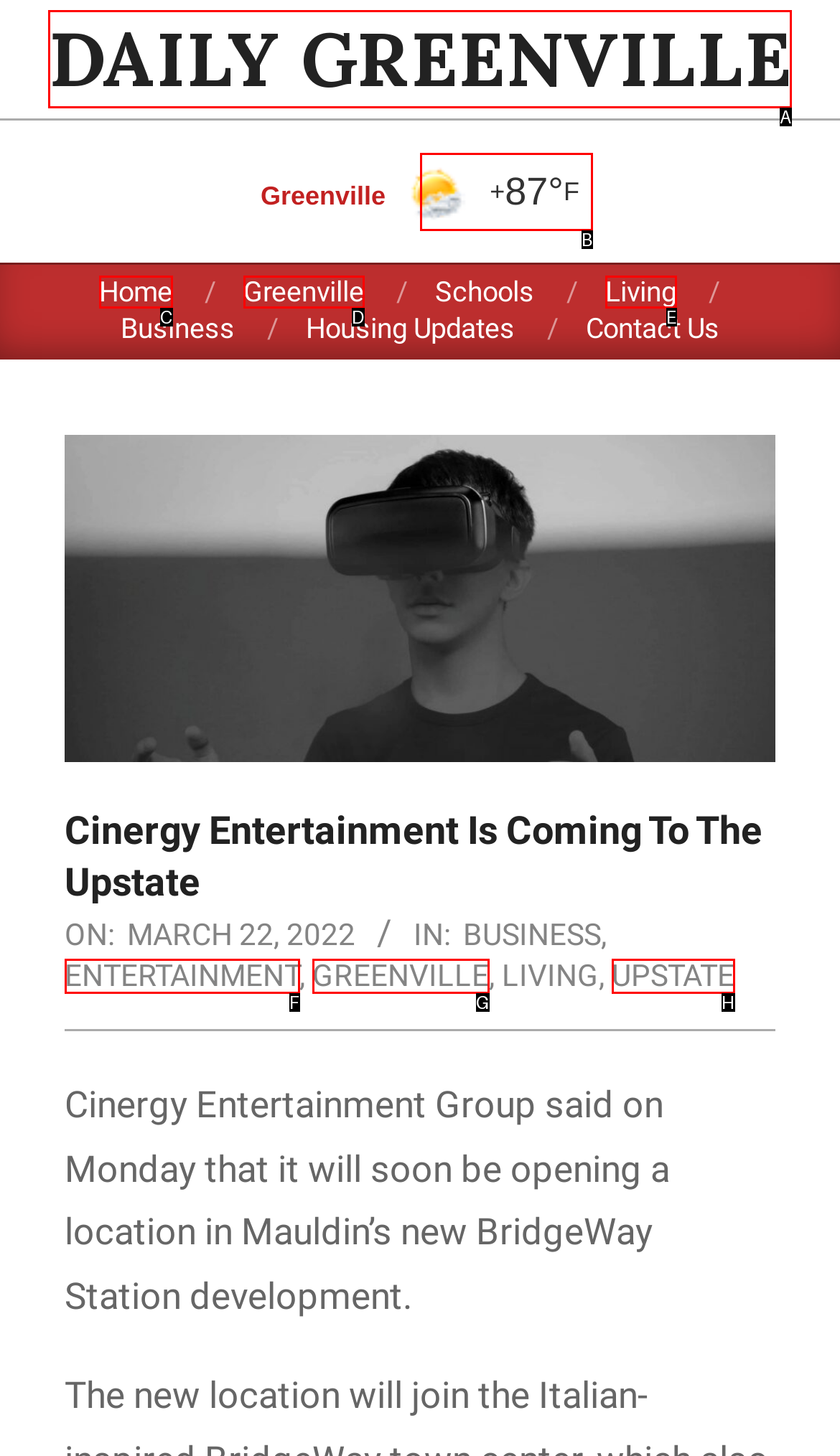Tell me which one HTML element I should click to complete the following task: View Tour Packages Answer with the option's letter from the given choices directly.

None